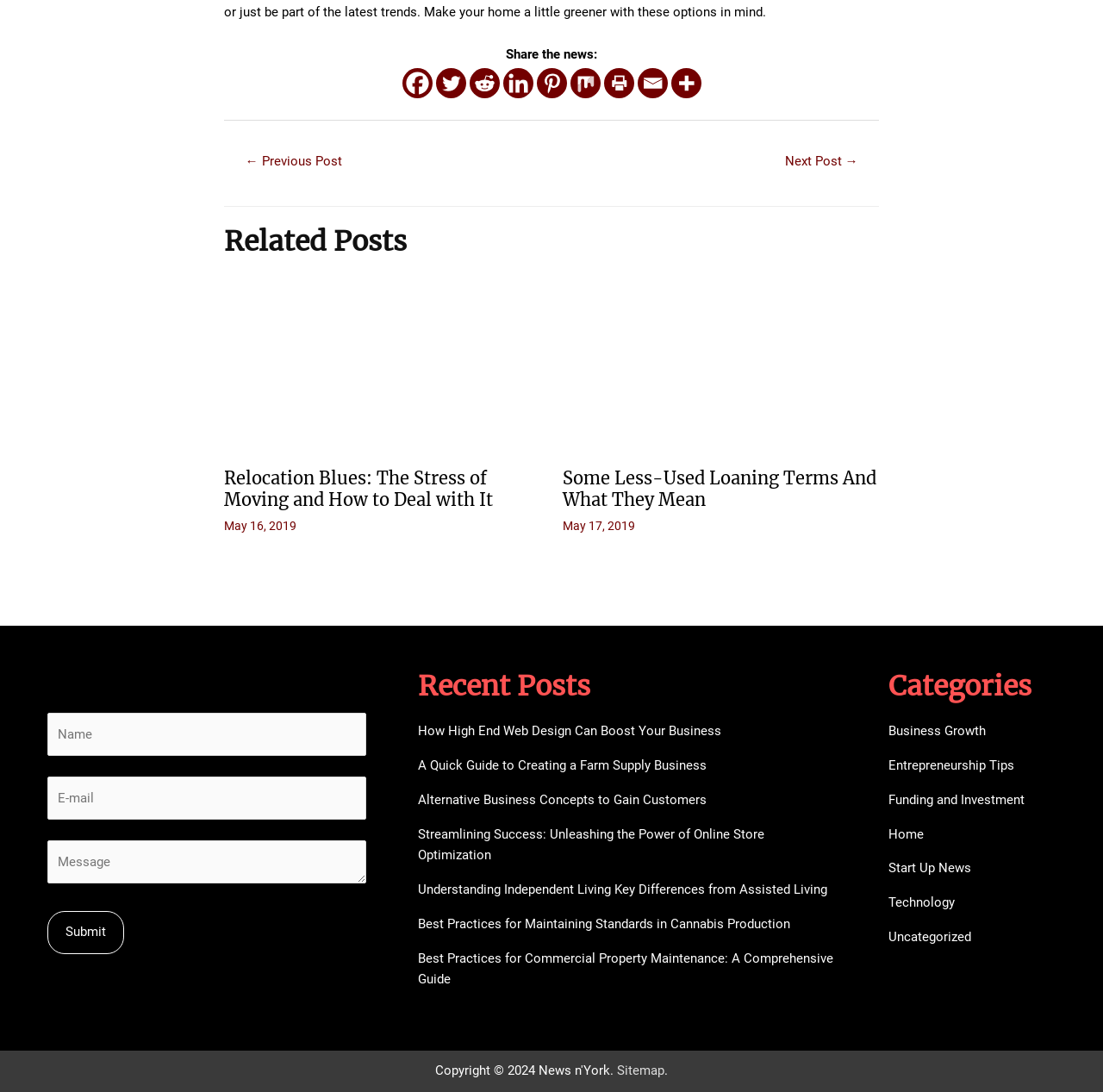Can you identify the bounding box coordinates of the clickable region needed to carry out this instruction: 'Share the news on Facebook'? The coordinates should be four float numbers within the range of 0 to 1, stated as [left, top, right, bottom].

[0.364, 0.062, 0.392, 0.09]